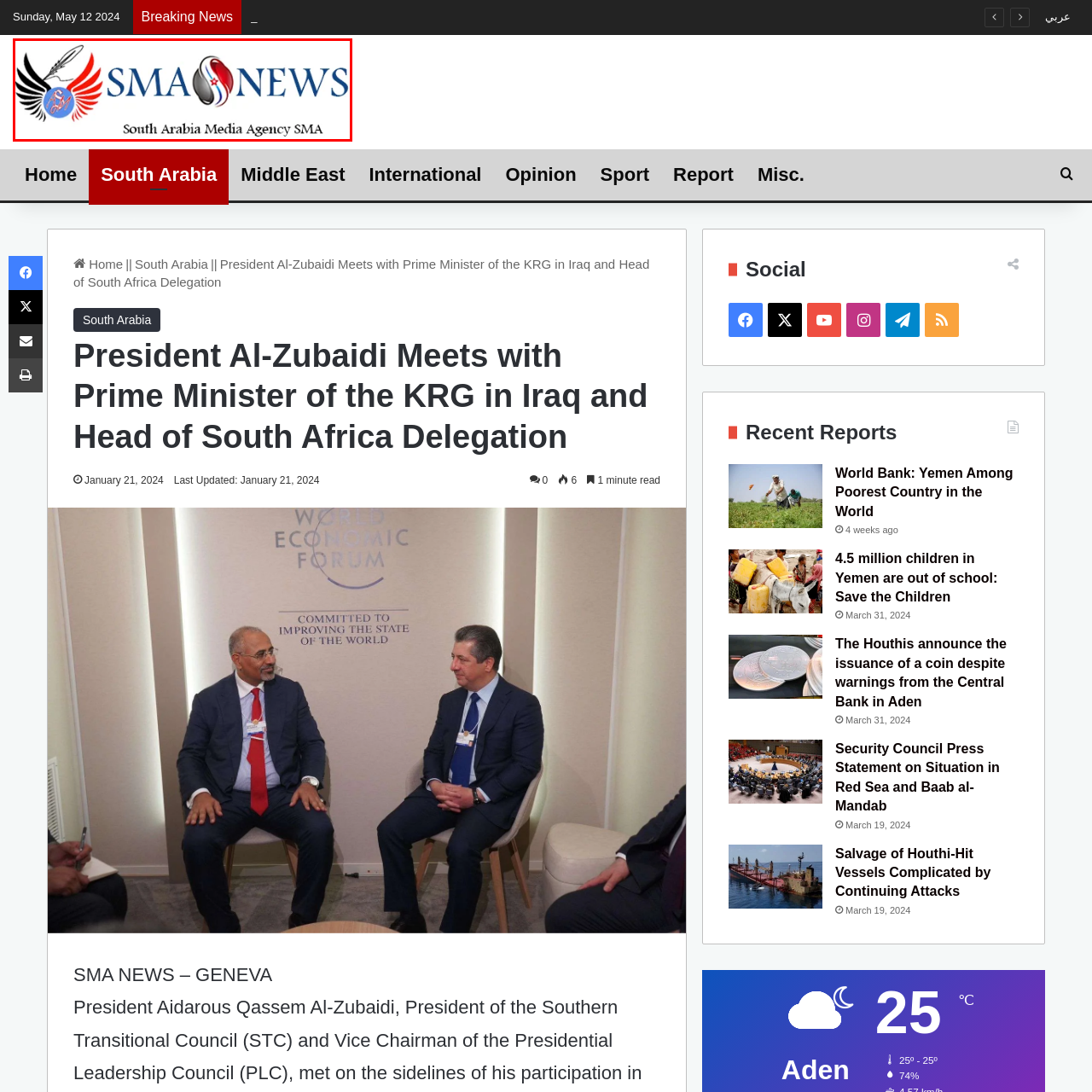What is emphasized by the integration of 'South Arabia Media Agency SMA' into the design?
Please look at the image marked with a red bounding box and provide a one-word or short-phrase answer based on what you see.

Agency's identity and mission